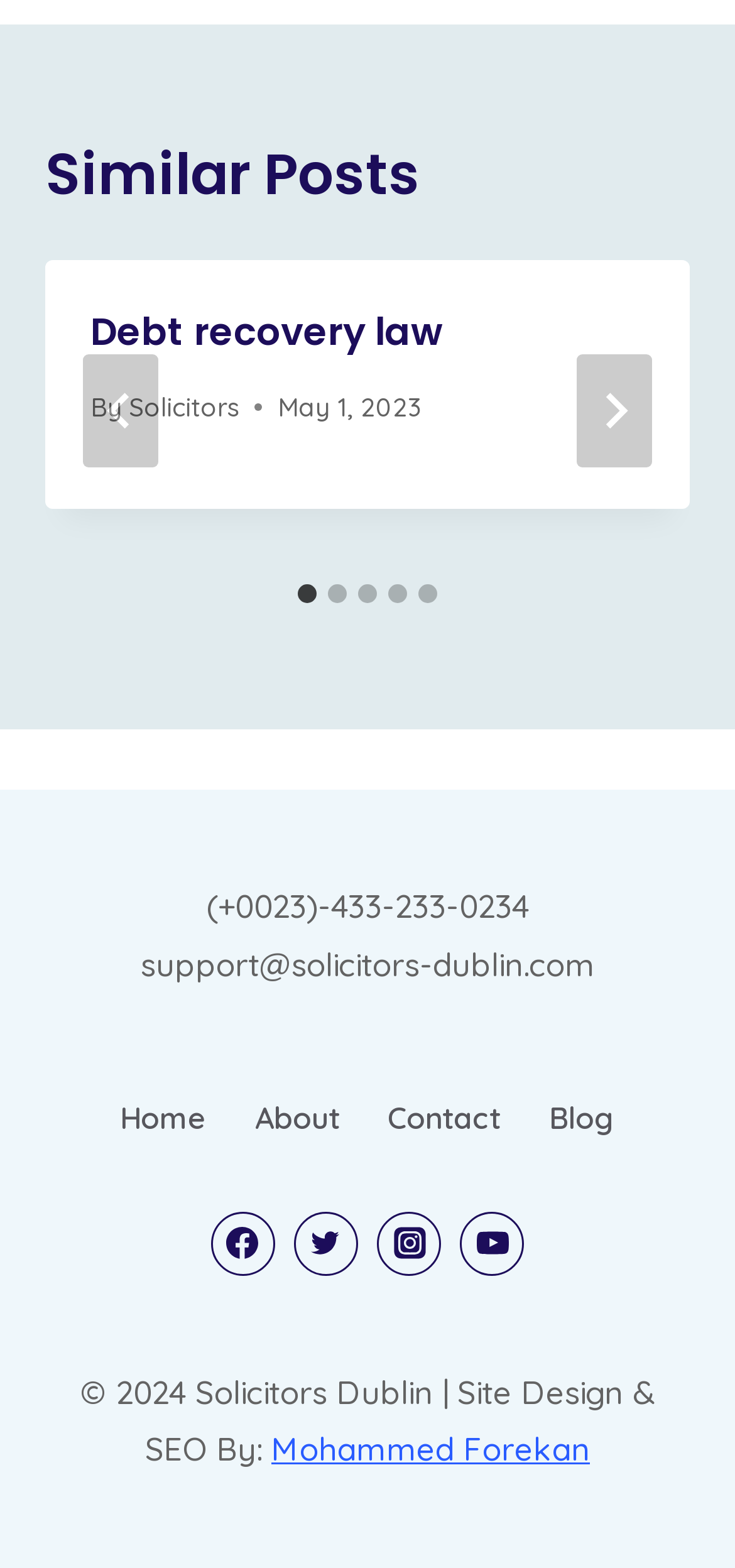Based on the element description Blog, identify the bounding box of the UI element in the given webpage screenshot. The coordinates should be in the format (top-left x, top-left y, bottom-right x, bottom-right y) and must be between 0 and 1.

[0.714, 0.69, 0.87, 0.736]